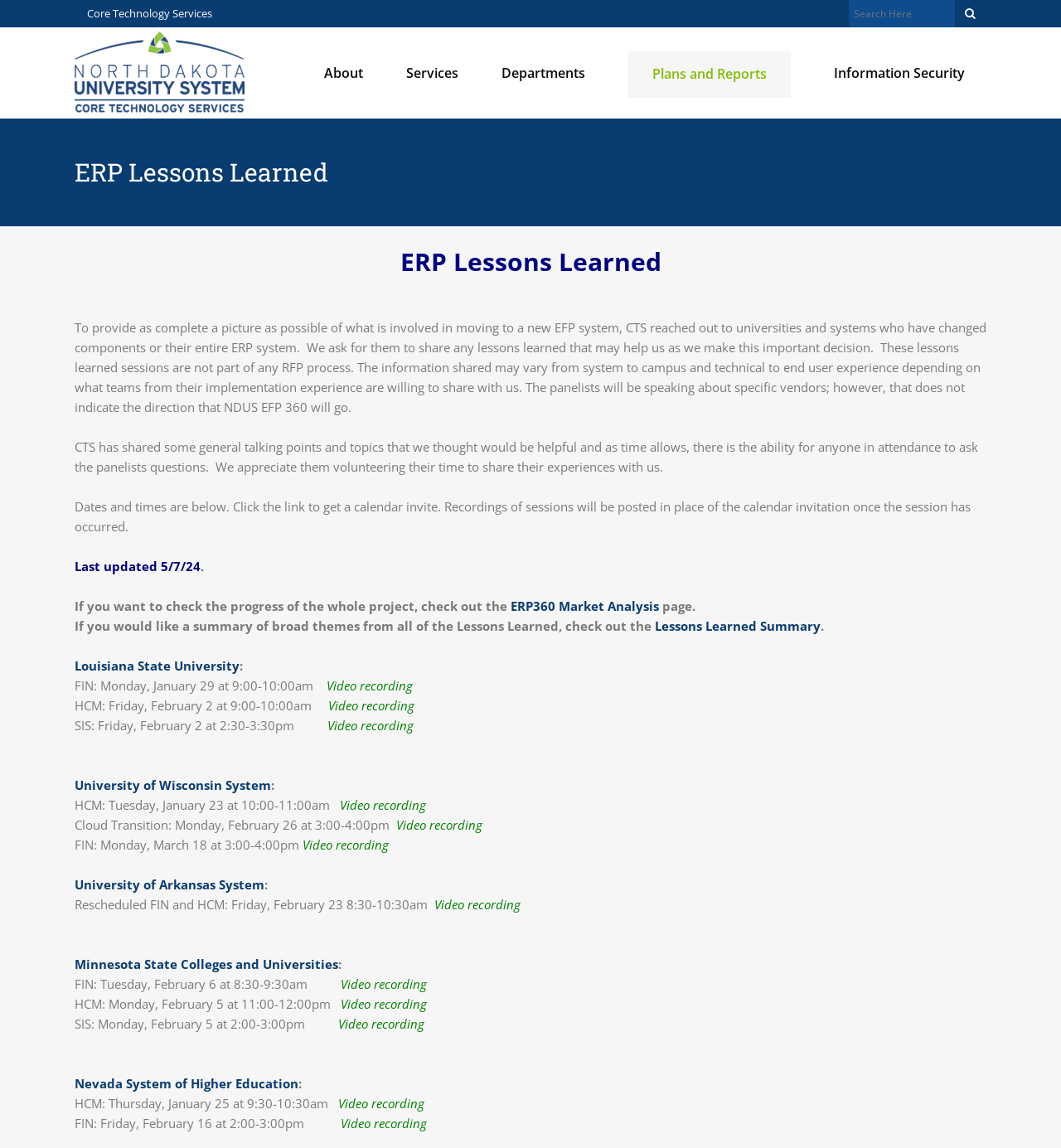What is the purpose of the ERP Lessons Learned sessions?
Relying on the image, give a concise answer in one word or a brief phrase.

Share lessons learned